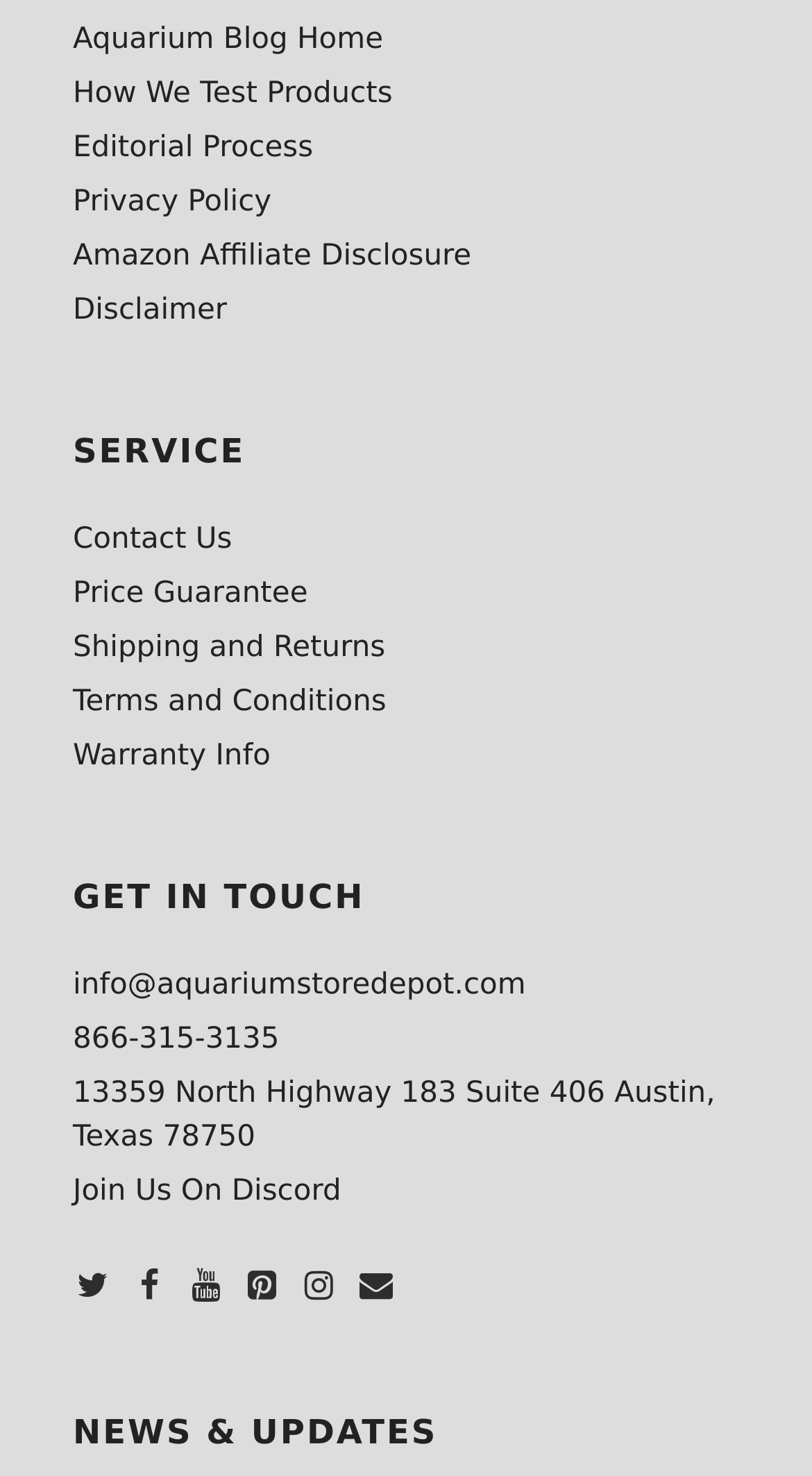Respond concisely with one word or phrase to the following query:
What is the name of the blog?

Aquarium Blog